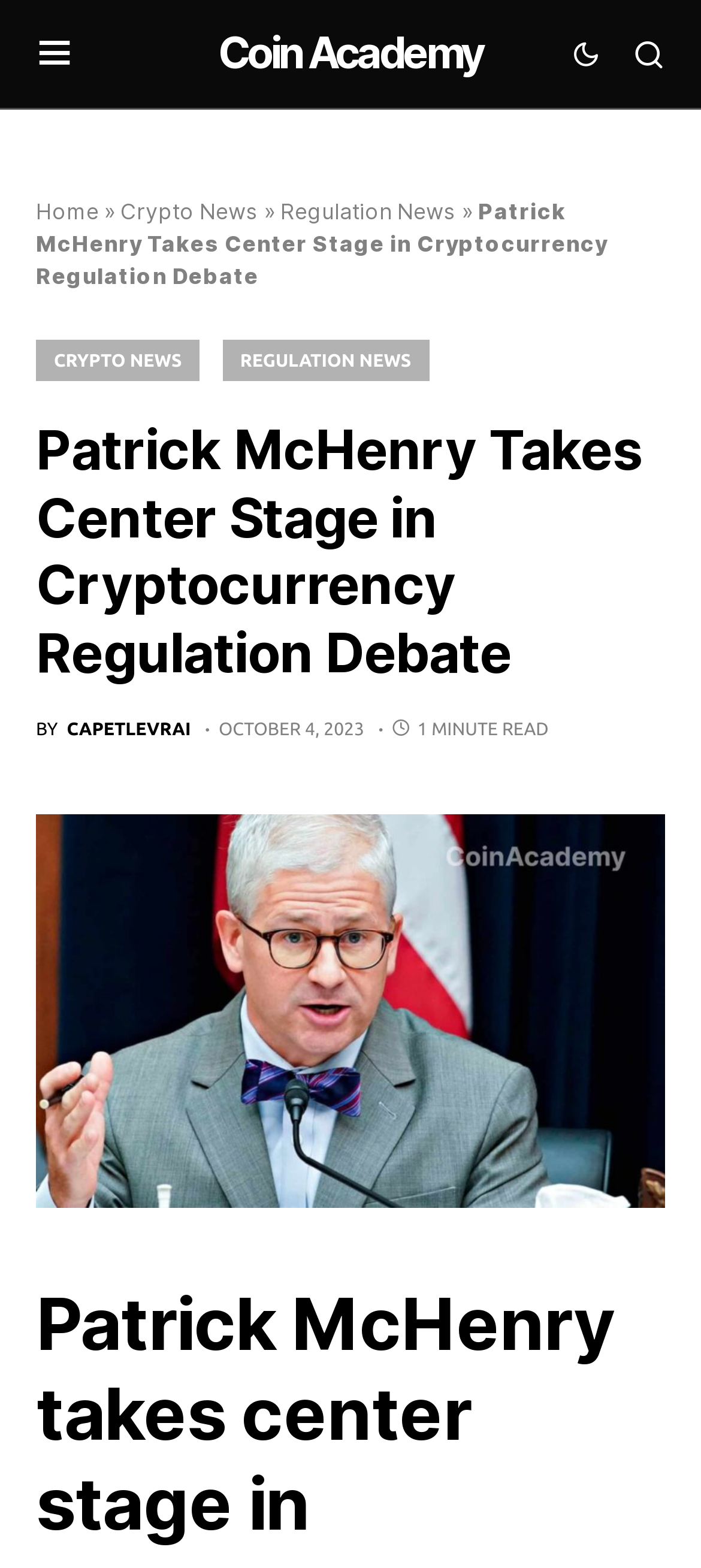Generate the title text from the webpage.

Patrick McHenry Takes Center Stage in Cryptocurrency Regulation Debate